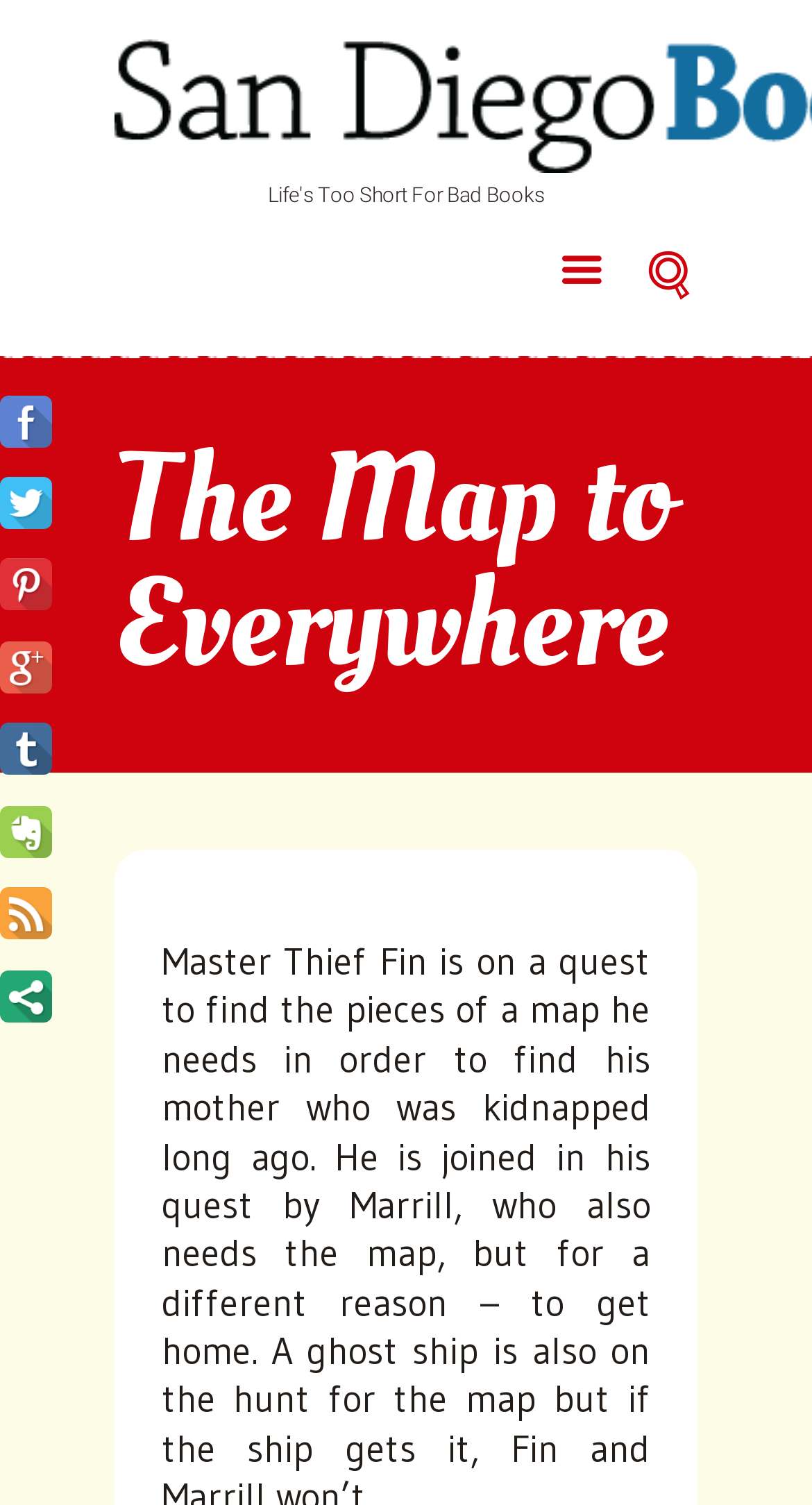Respond concisely with one word or phrase to the following query:
What is the symbol on the top right next to the search icon?

Three horizontal lines